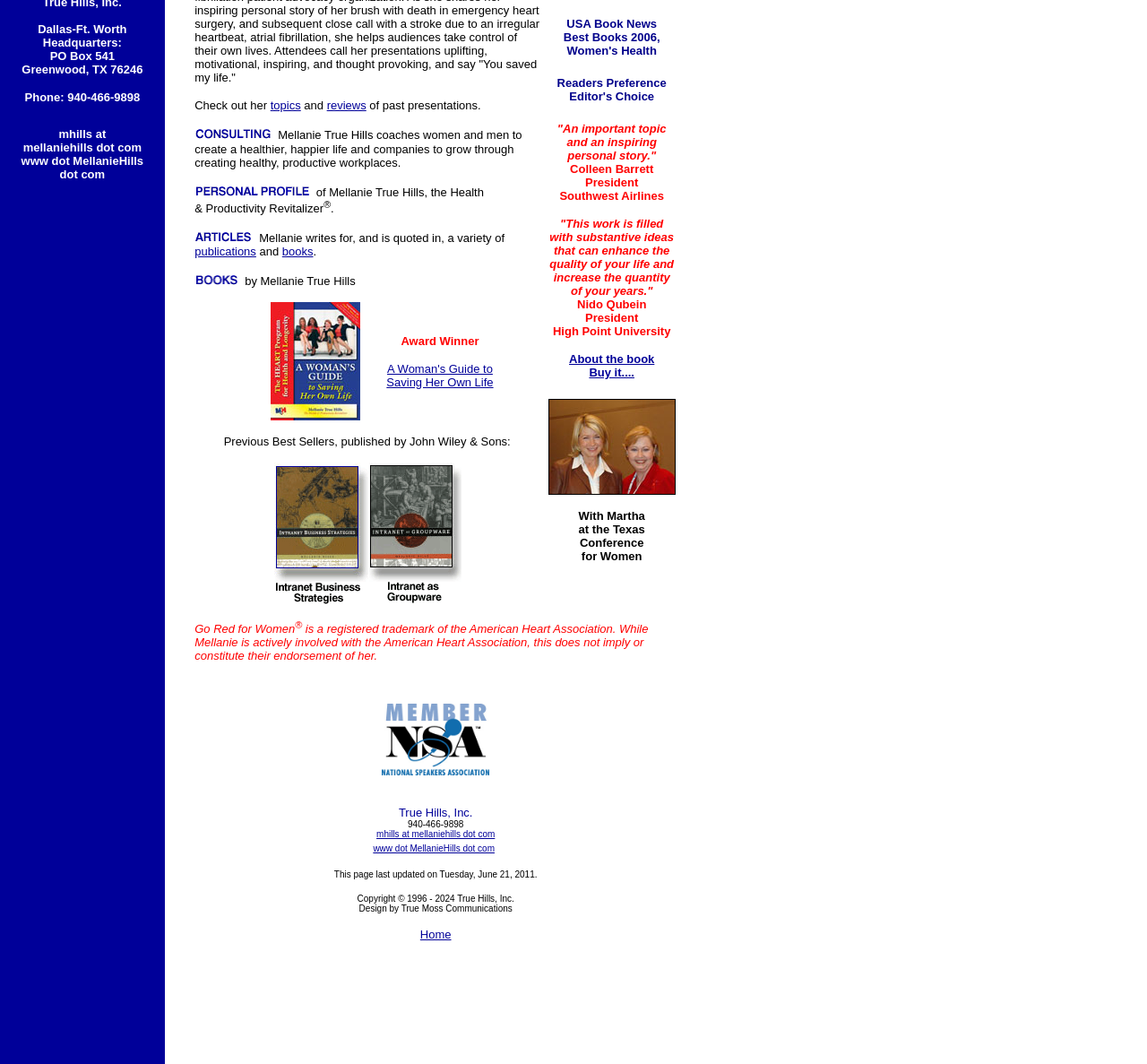Identify the bounding box for the UI element that is described as follows: "books".

[0.246, 0.228, 0.273, 0.243]